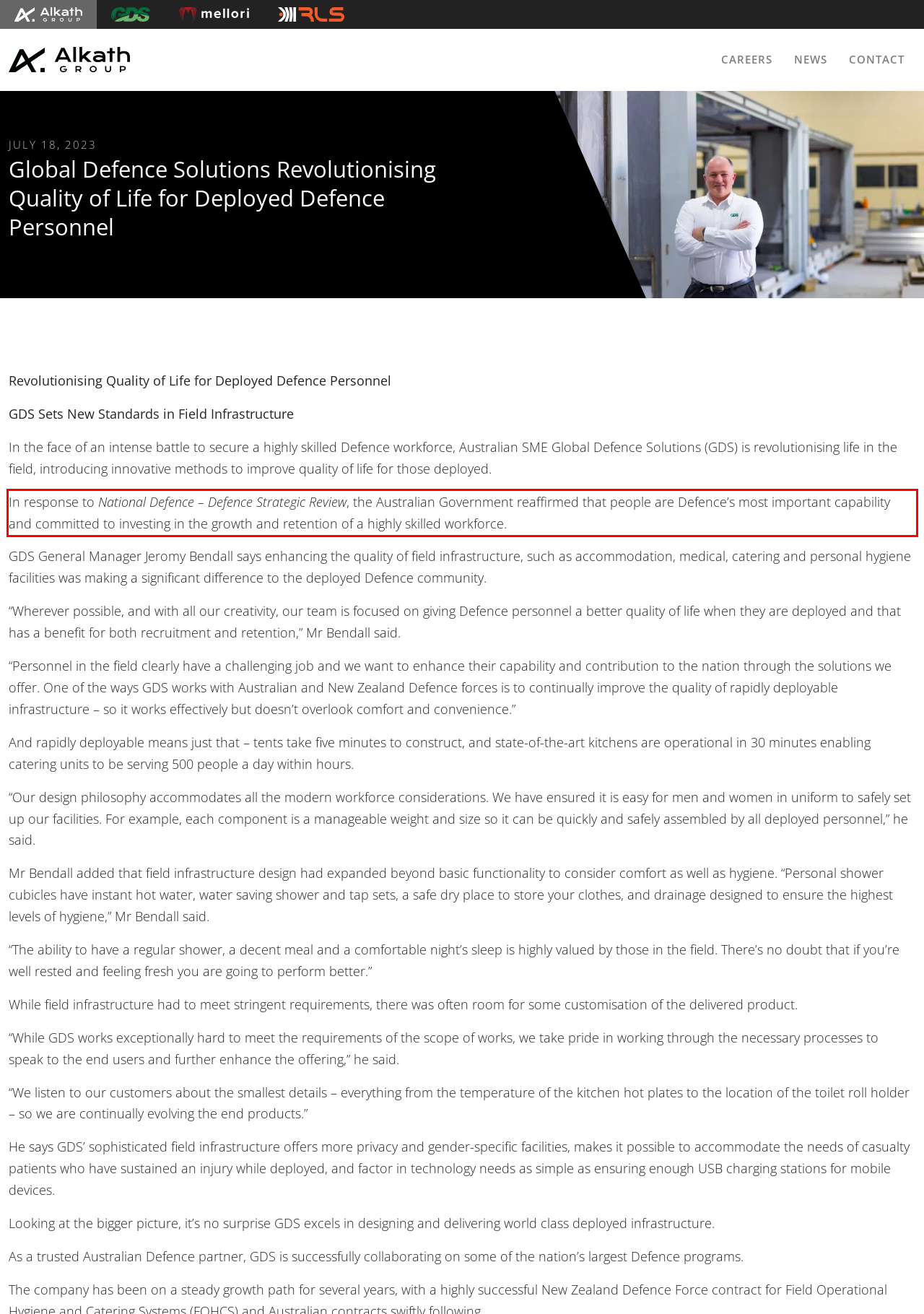Please analyze the provided webpage screenshot and perform OCR to extract the text content from the red rectangle bounding box.

In response to National Defence – Defence Strategic Review, the Australian Government reaffirmed that people are Defence’s most important capability and committed to investing in the growth and retention of a highly skilled workforce.